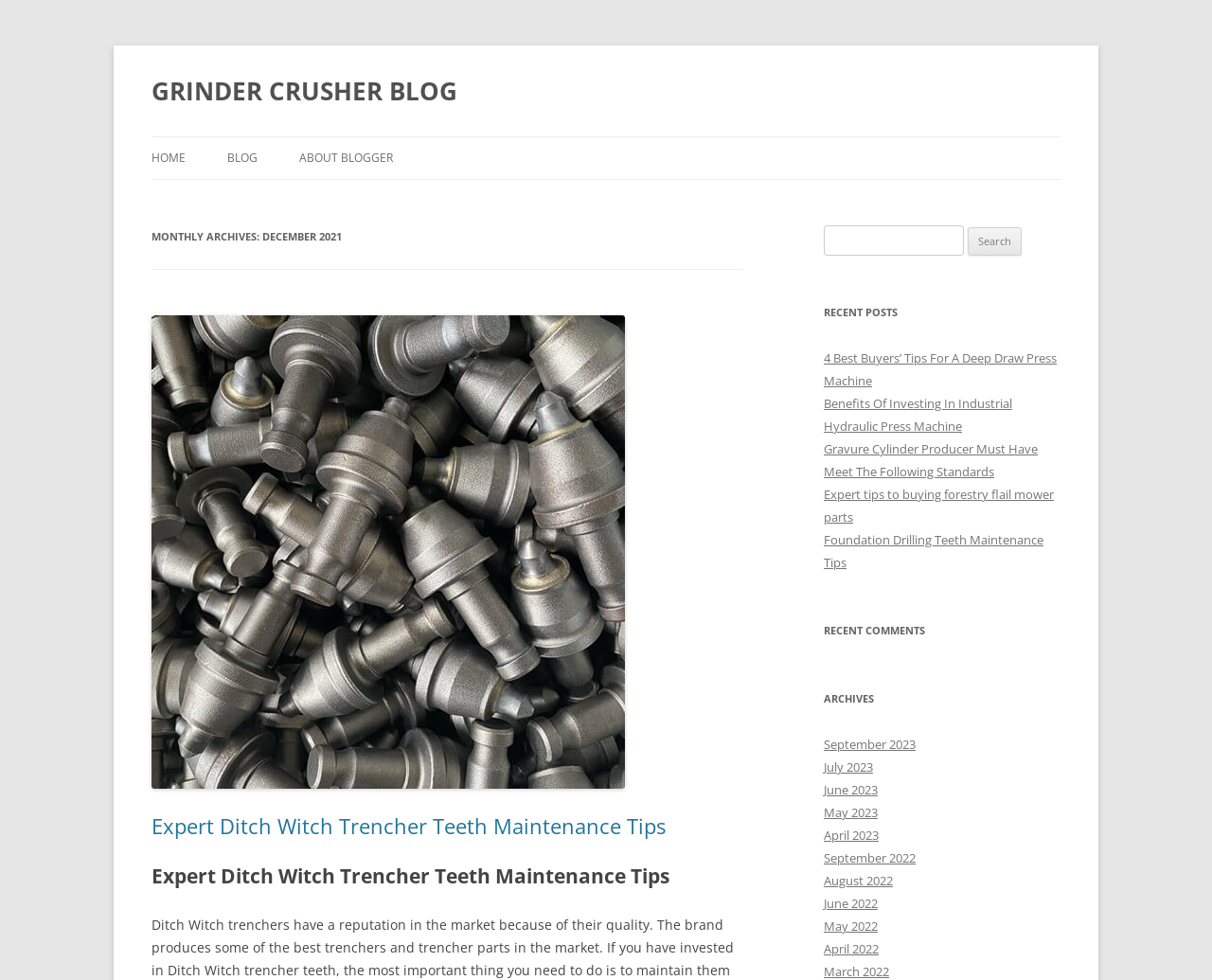Please respond in a single word or phrase: 
What is the focus of the article 'Expert Ditch Witch Trencher Teeth Maintenance Tips'?

Maintenance tips